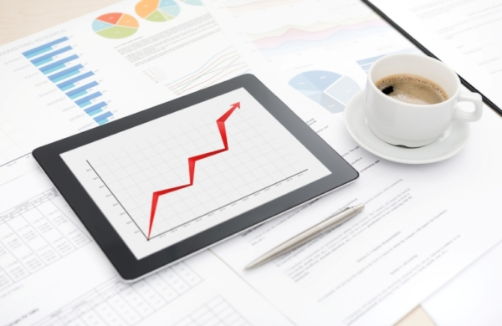What is the purpose of the coffee cup?
Based on the screenshot, respond with a single word or phrase.

To suggest a productive environment